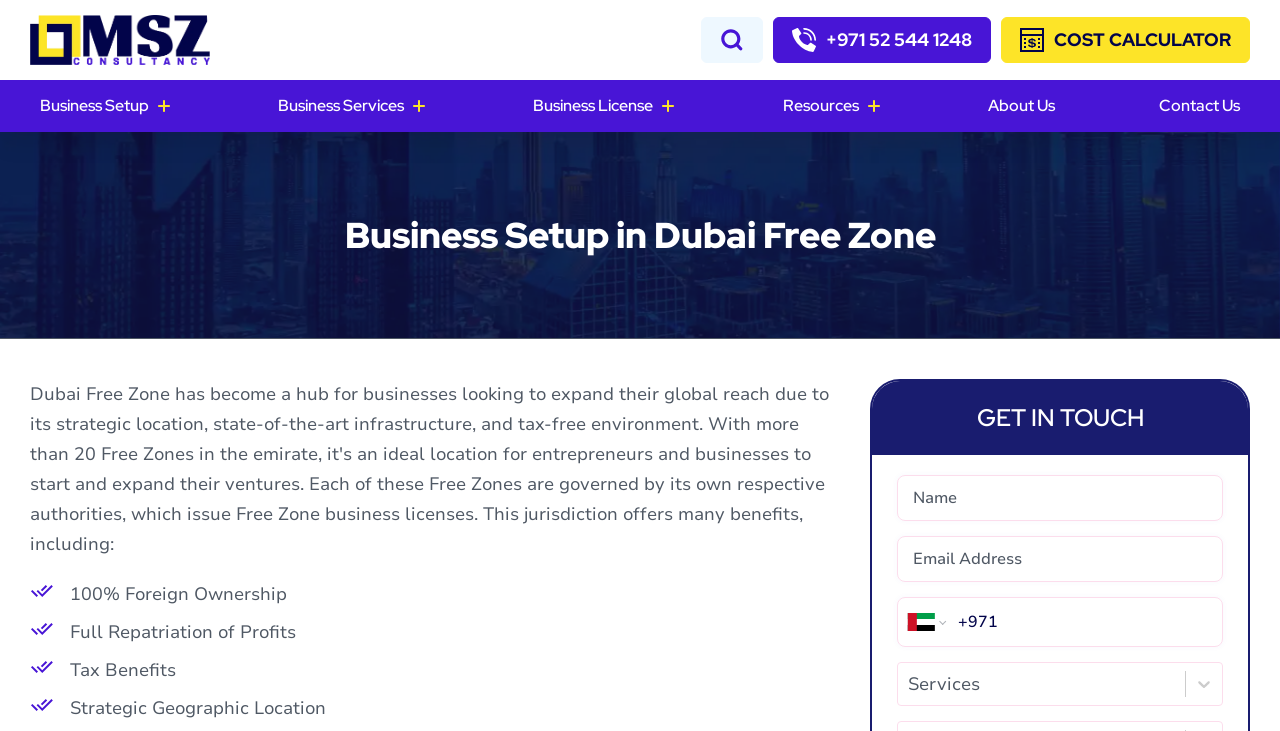Based on the element description: "About Us", identify the UI element and provide its bounding box coordinates. Use four float numbers between 0 and 1, [left, top, right, bottom].

[0.772, 0.126, 0.824, 0.164]